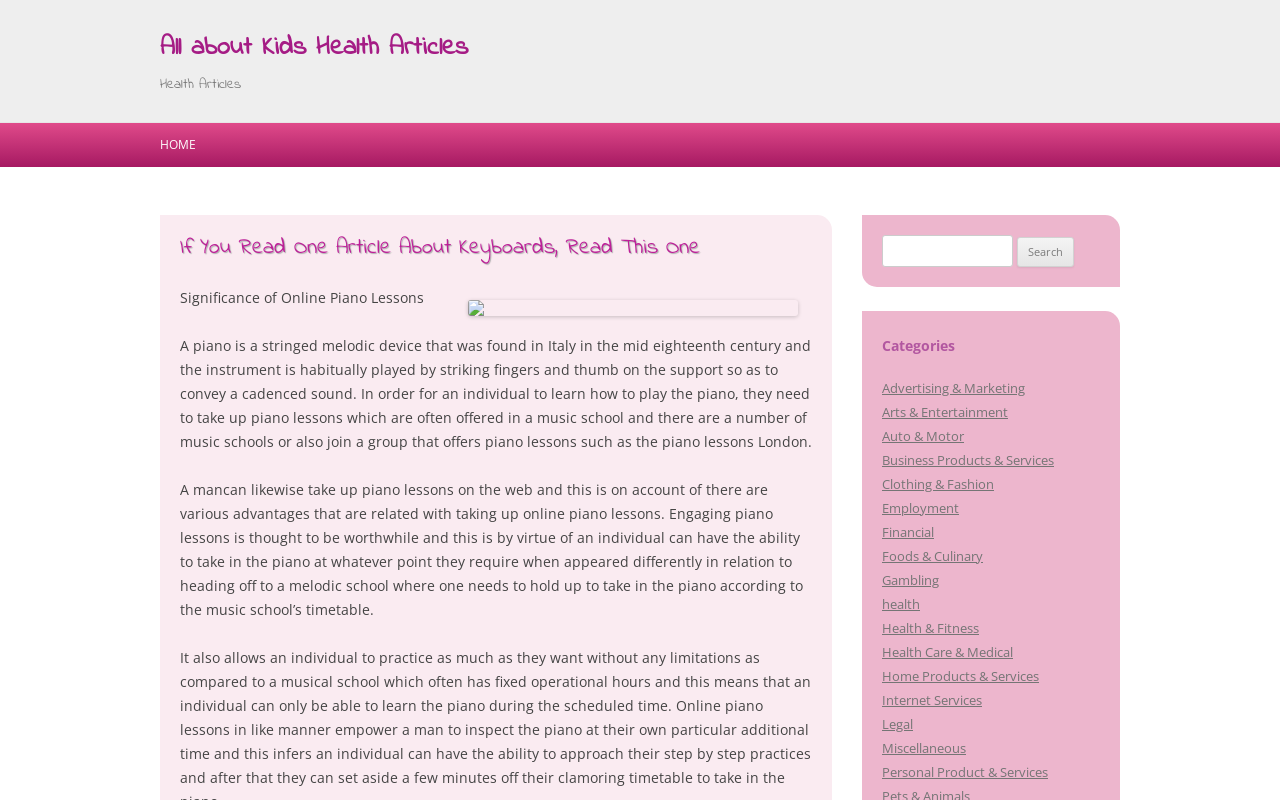Use a single word or phrase to answer this question: 
What is the text of the first heading?

All about Kids Health Articles